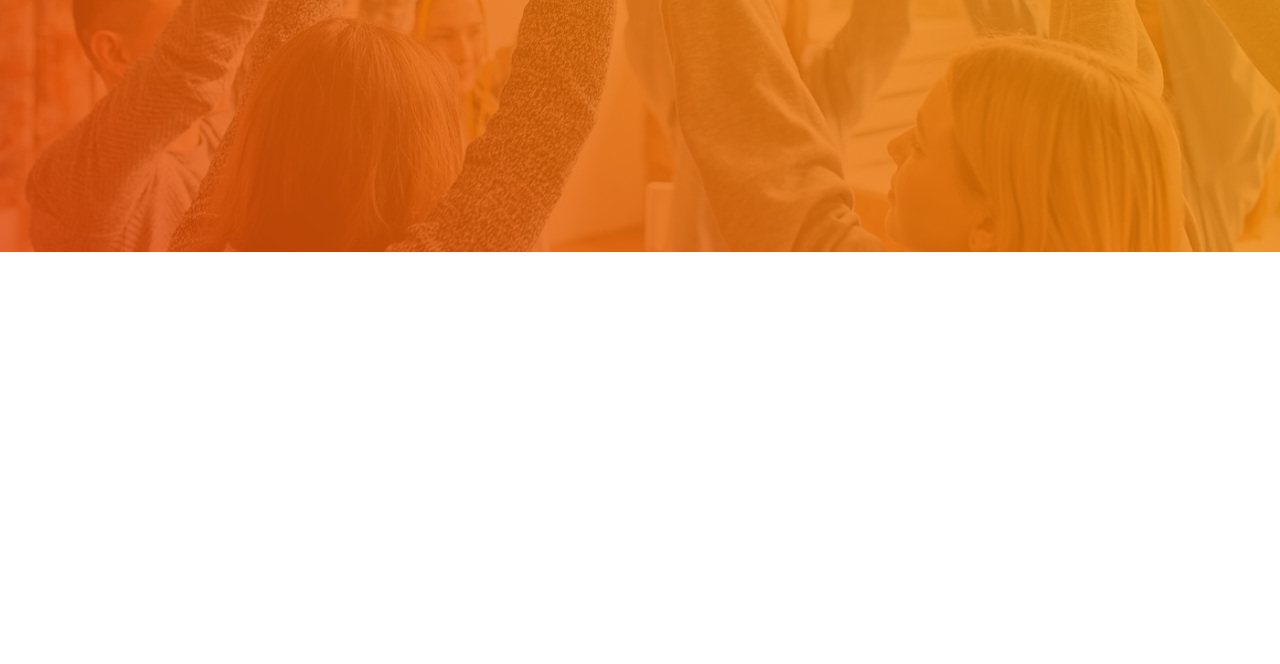Answer briefly with one word or phrase:
What is the copyright year?

2024